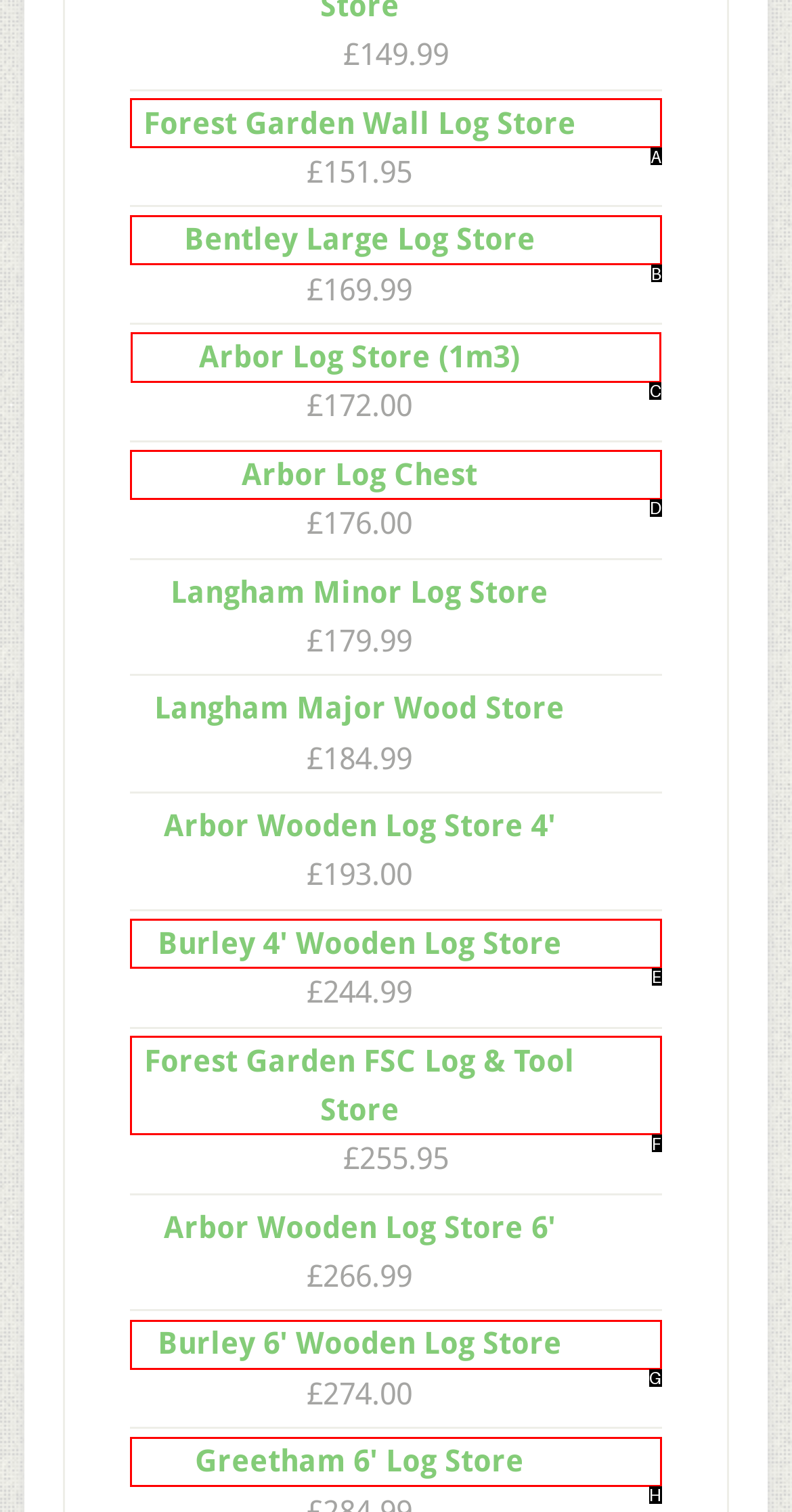Find the correct option to complete this instruction: Click on the Arbor Log Store 1cu metre link. Reply with the corresponding letter.

C